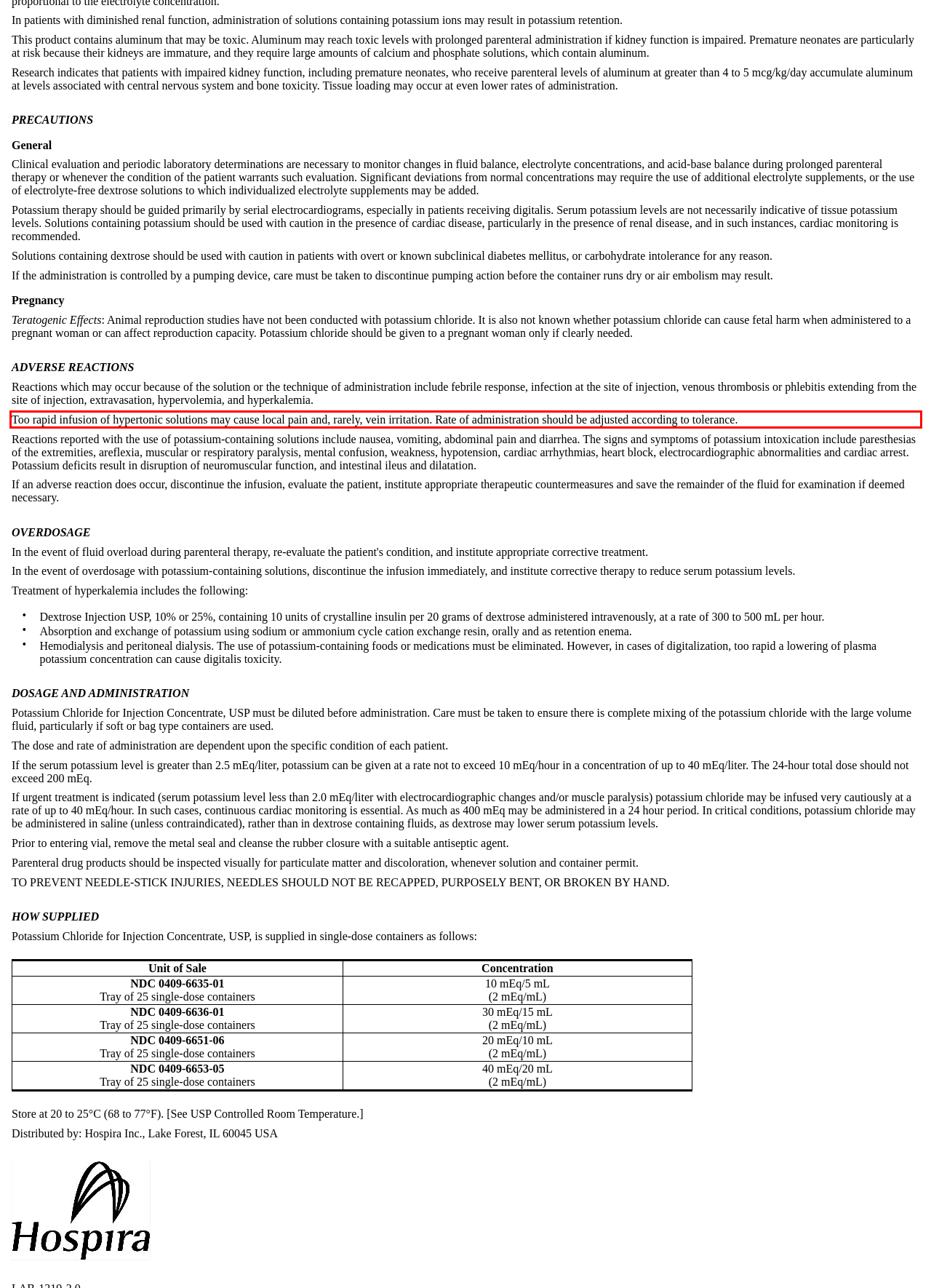You have a screenshot of a webpage with a UI element highlighted by a red bounding box. Use OCR to obtain the text within this highlighted area.

Too rapid infusion of hypertonic solutions may cause local pain and, rarely, vein irritation. Rate of administration should be adjusted according to tolerance.